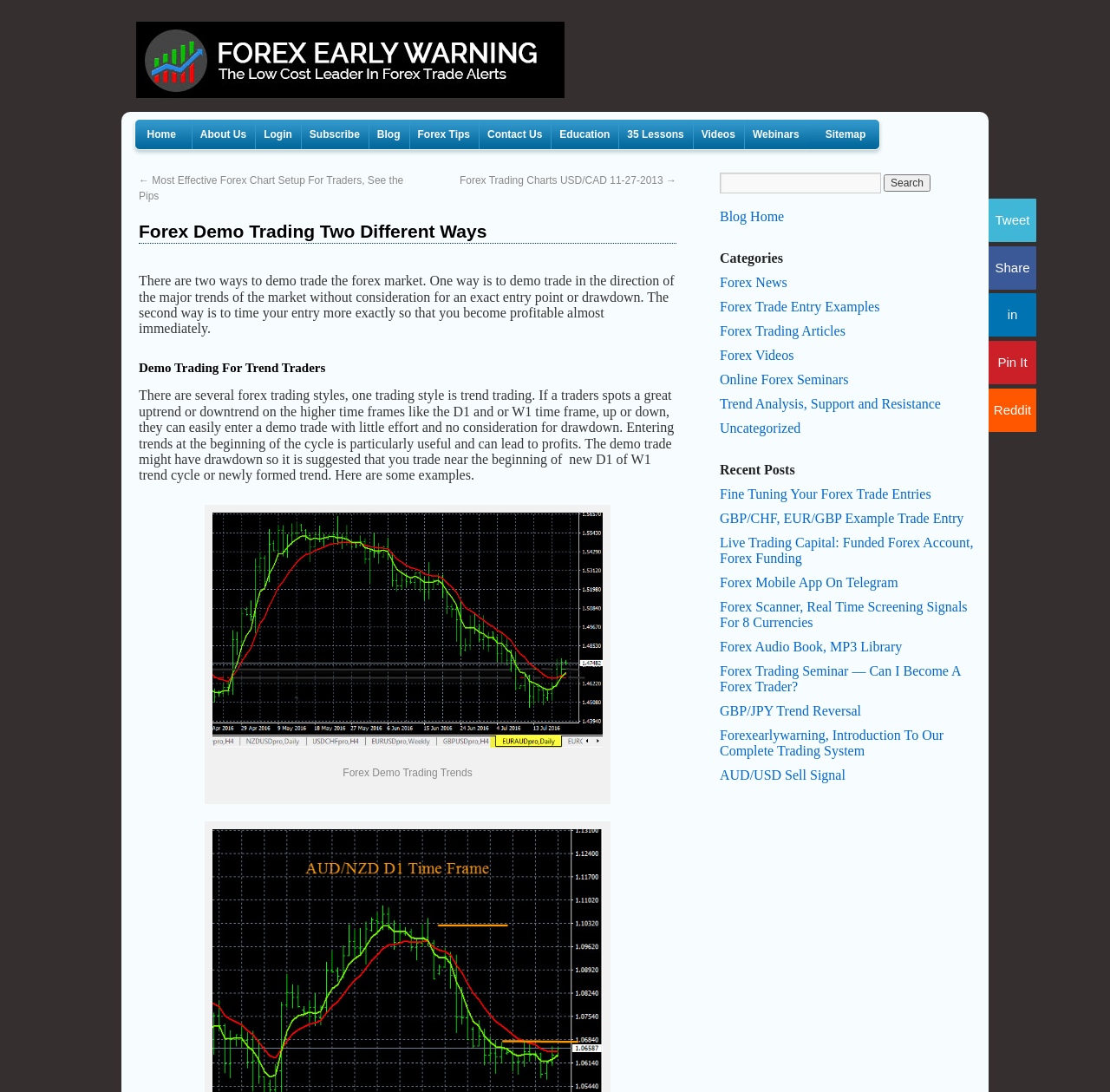Generate the text of the webpage's primary heading.

Forex Demo Trading Two Different Ways